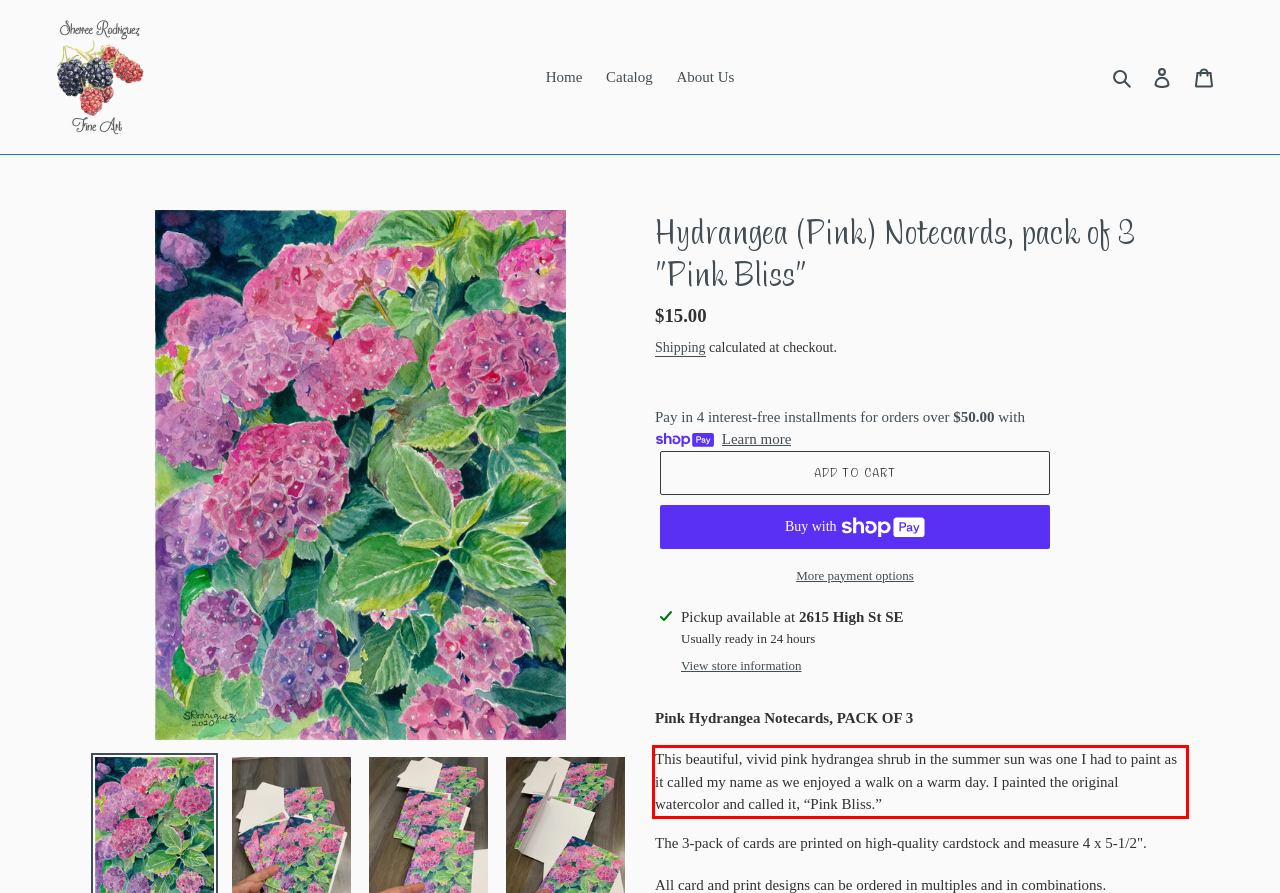Examine the screenshot of the webpage, locate the red bounding box, and perform OCR to extract the text contained within it.

This beautiful, vivid pink hydrangea shrub in the summer sun was one I had to paint as it called my name as we enjoyed a walk on a warm day. I painted the original watercolor and called it, “Pink Bliss.”